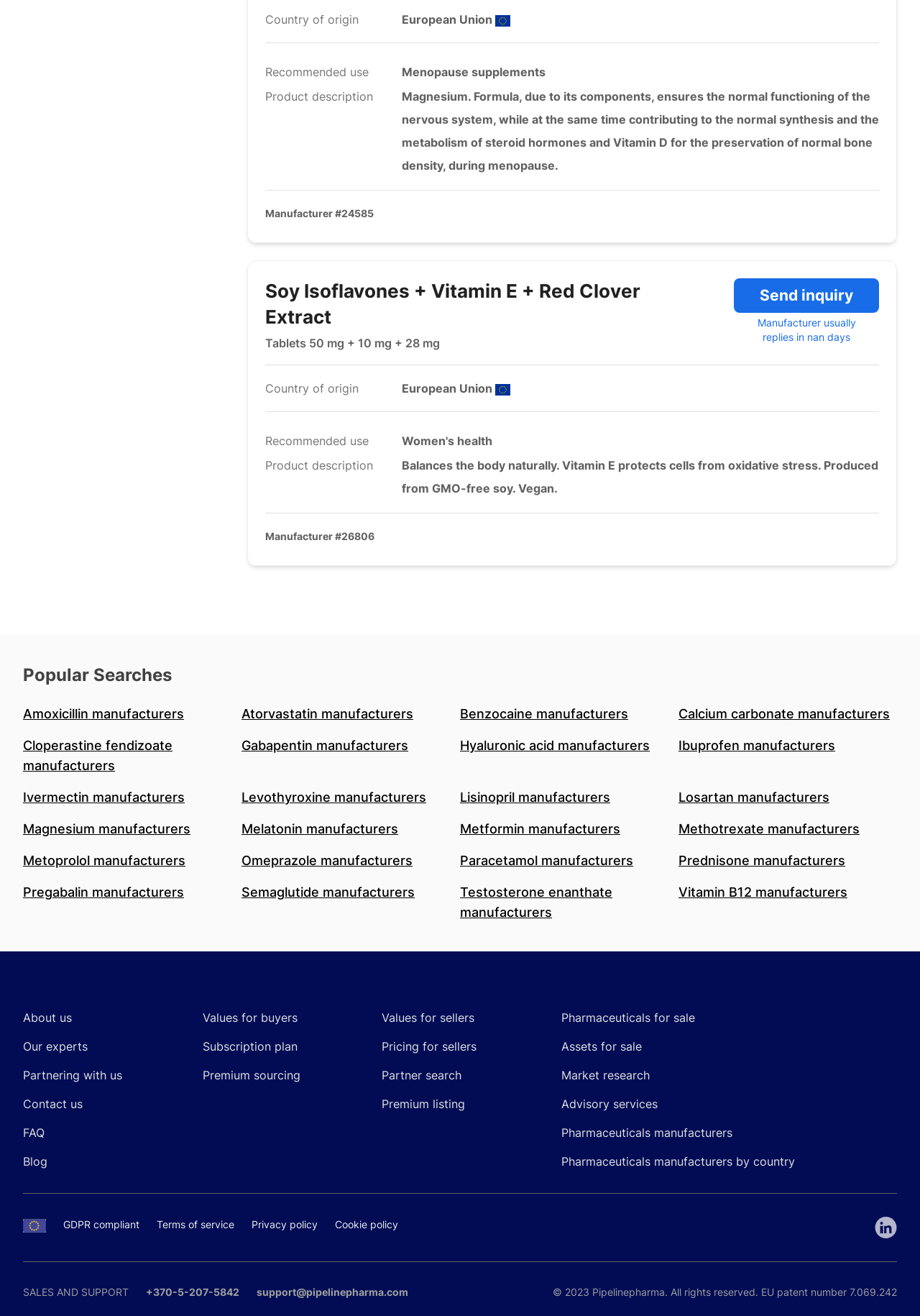What is the country of origin of the product?
Using the visual information, respond with a single word or phrase.

European Union